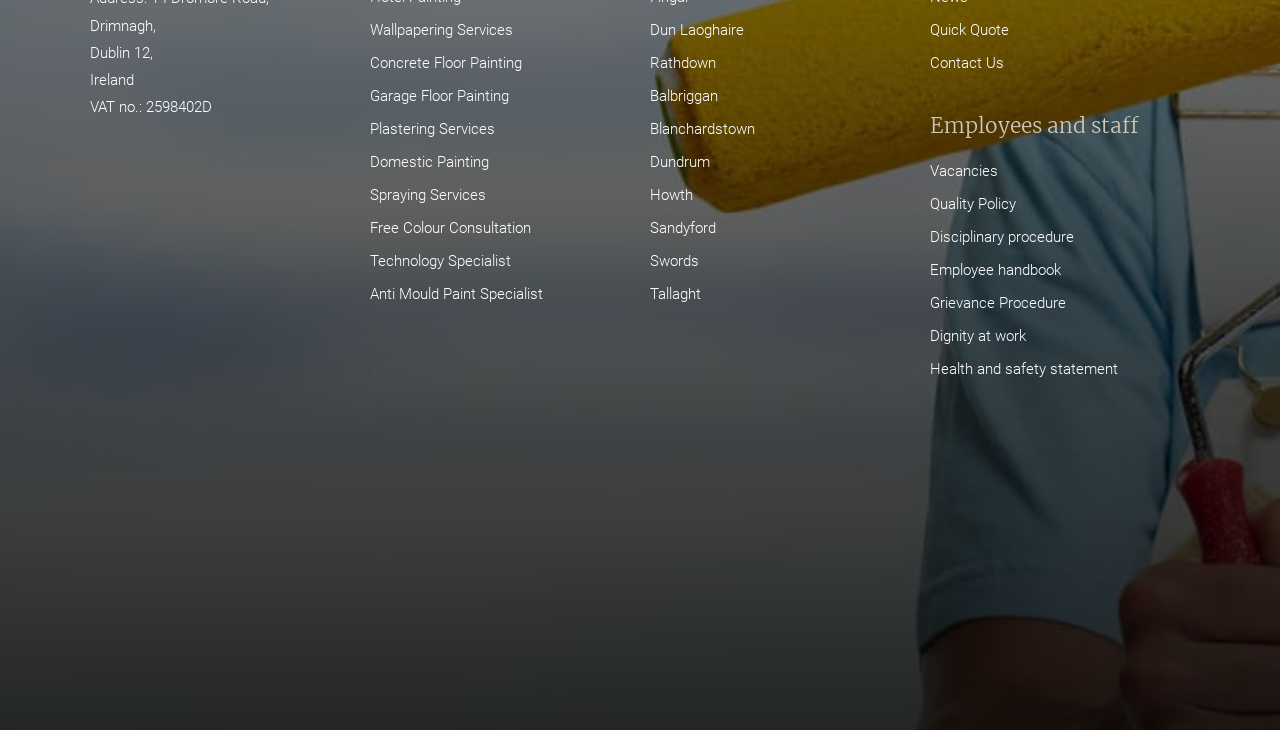Examine the image carefully and respond to the question with a detailed answer: 
What is the location of the company?

I found the location of the company by looking at the static text elements at the top of the webpage, which provide the address as 'Drimnagh,' 'Dublin 12,' and 'Ireland'.